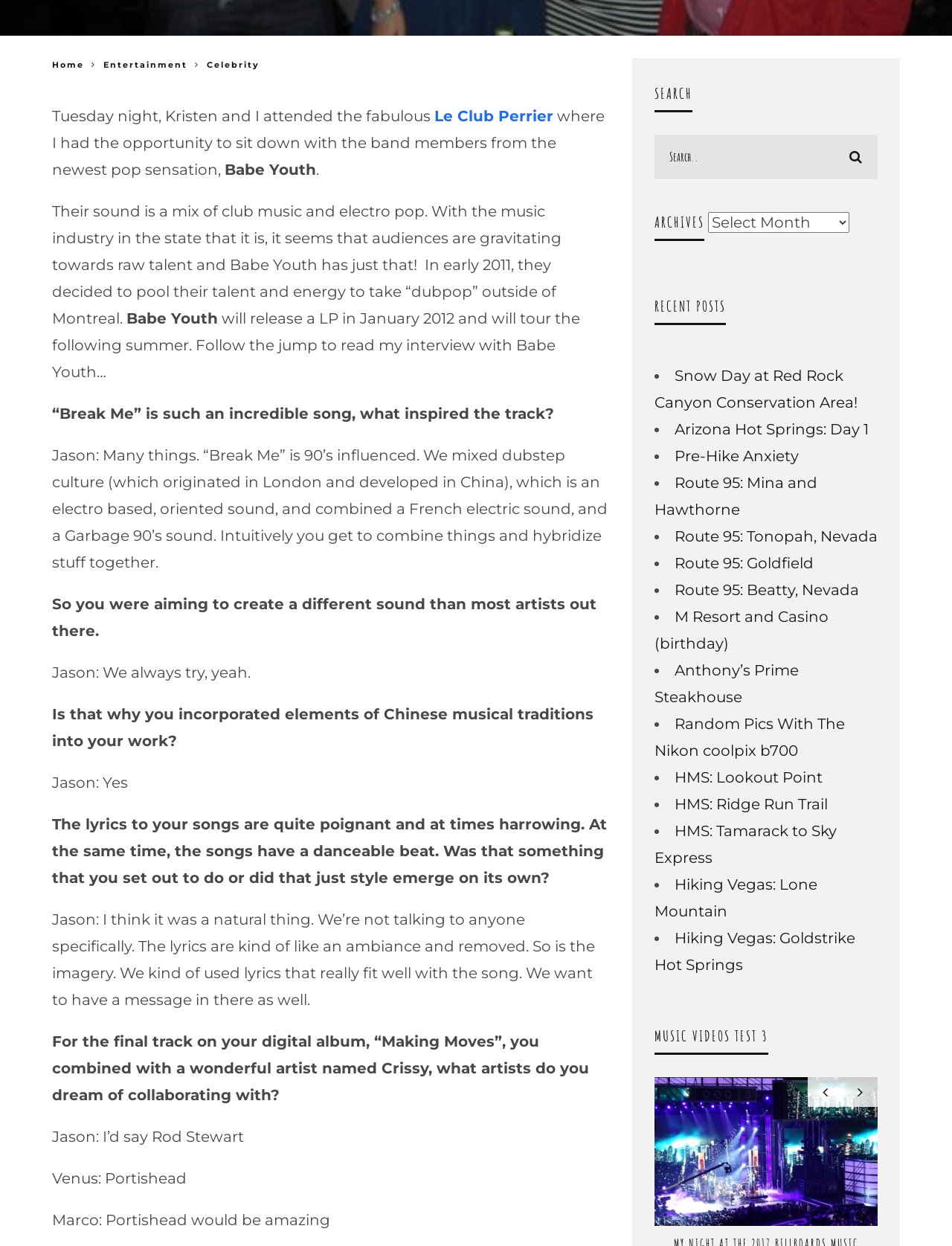Predict the bounding box coordinates of the UI element that matches this description: "Hiking Vegas: Goldstrike Hot Springs". The coordinates should be in the format [left, top, right, bottom] with each value between 0 and 1.

[0.688, 0.746, 0.898, 0.781]